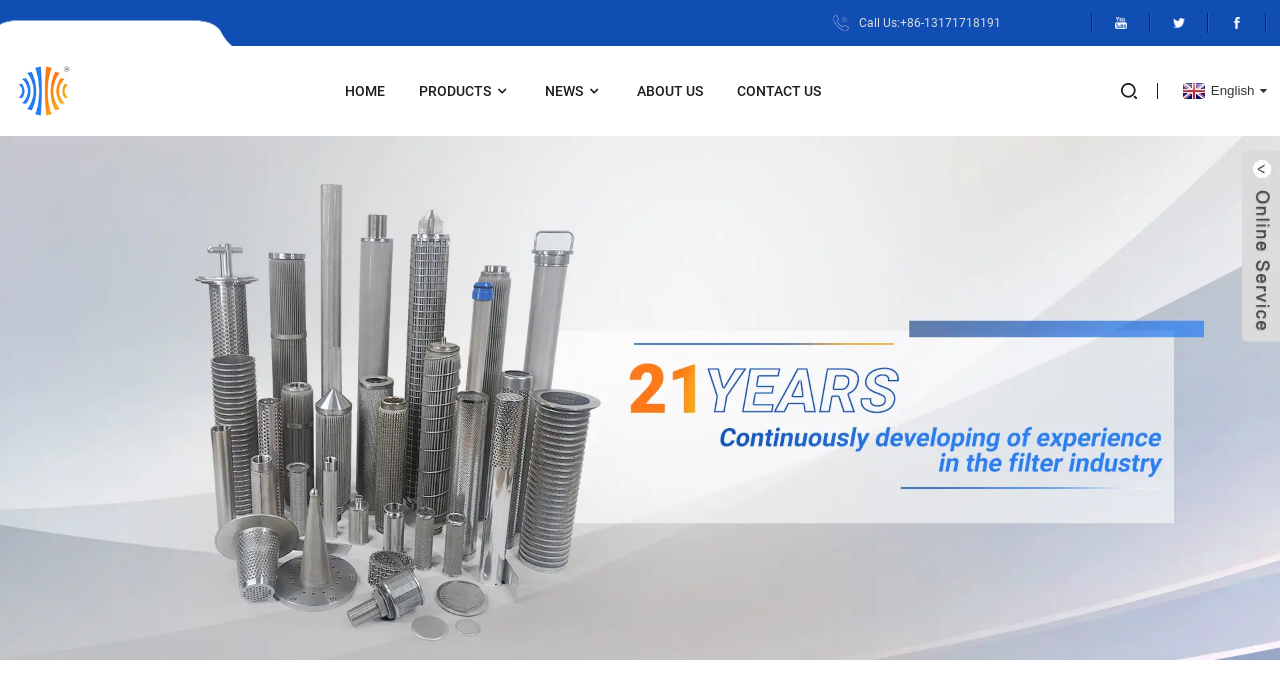Please specify the bounding box coordinates of the area that should be clicked to accomplish the following instruction: "Go to HOME page". The coordinates should consist of four float numbers between 0 and 1, i.e., [left, top, right, bottom].

[0.27, 0.105, 0.301, 0.165]